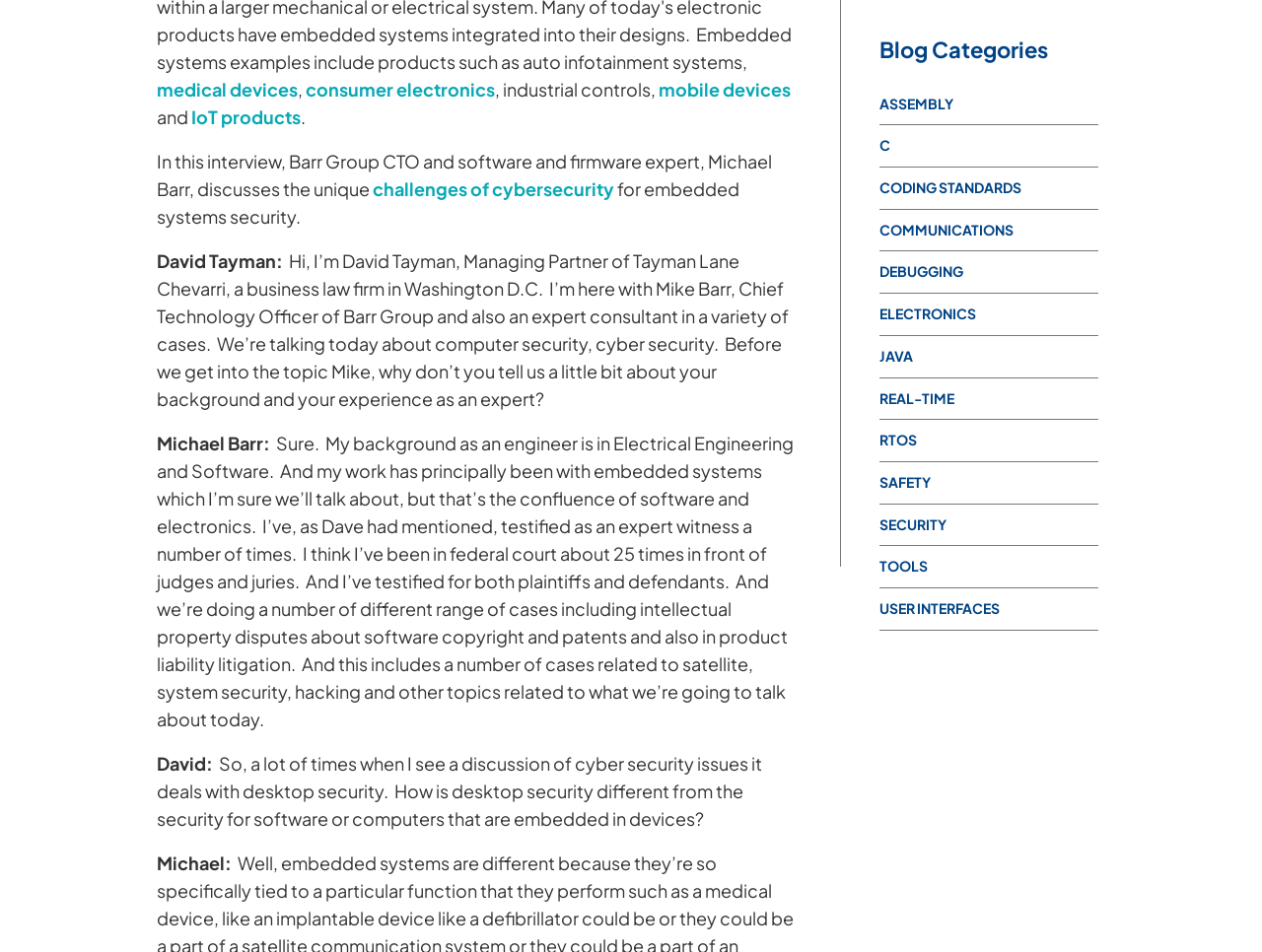Identify the bounding box coordinates for the UI element described as: "Contact". The coordinates should be provided as four floats between 0 and 1: [left, top, right, bottom].

None